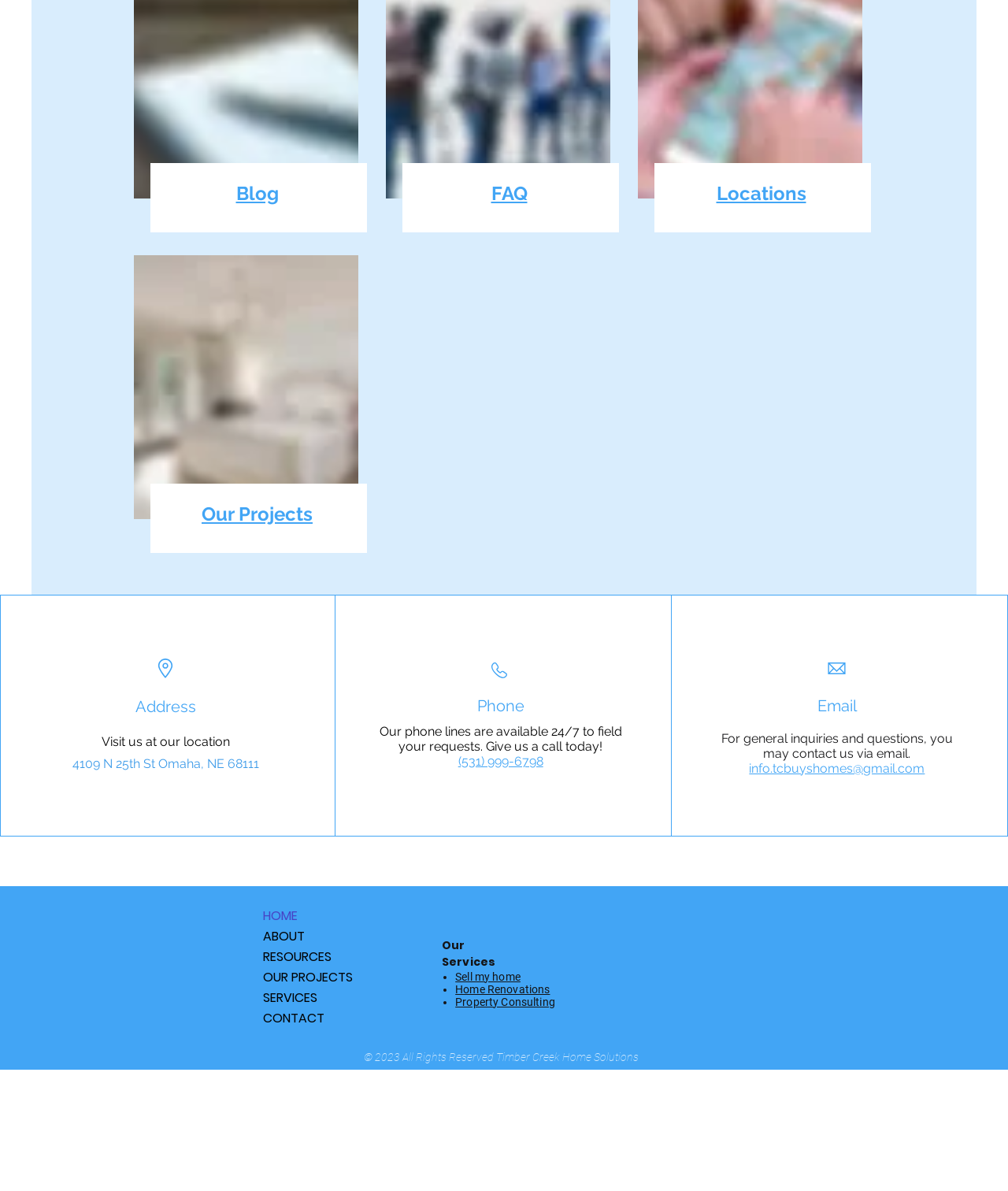Look at the image and give a detailed response to the following question: What are the services provided by Timber Creek Home Solutions?

I found the services by looking at the 'Our Services' section of the webpage, which is located below the navigation menu. The services are listed in a series of heading elements with list markers, with coordinates [0.452, 0.814, 0.557, 0.825], [0.452, 0.825, 0.557, 0.836], and [0.452, 0.836, 0.557, 0.846] respectively.